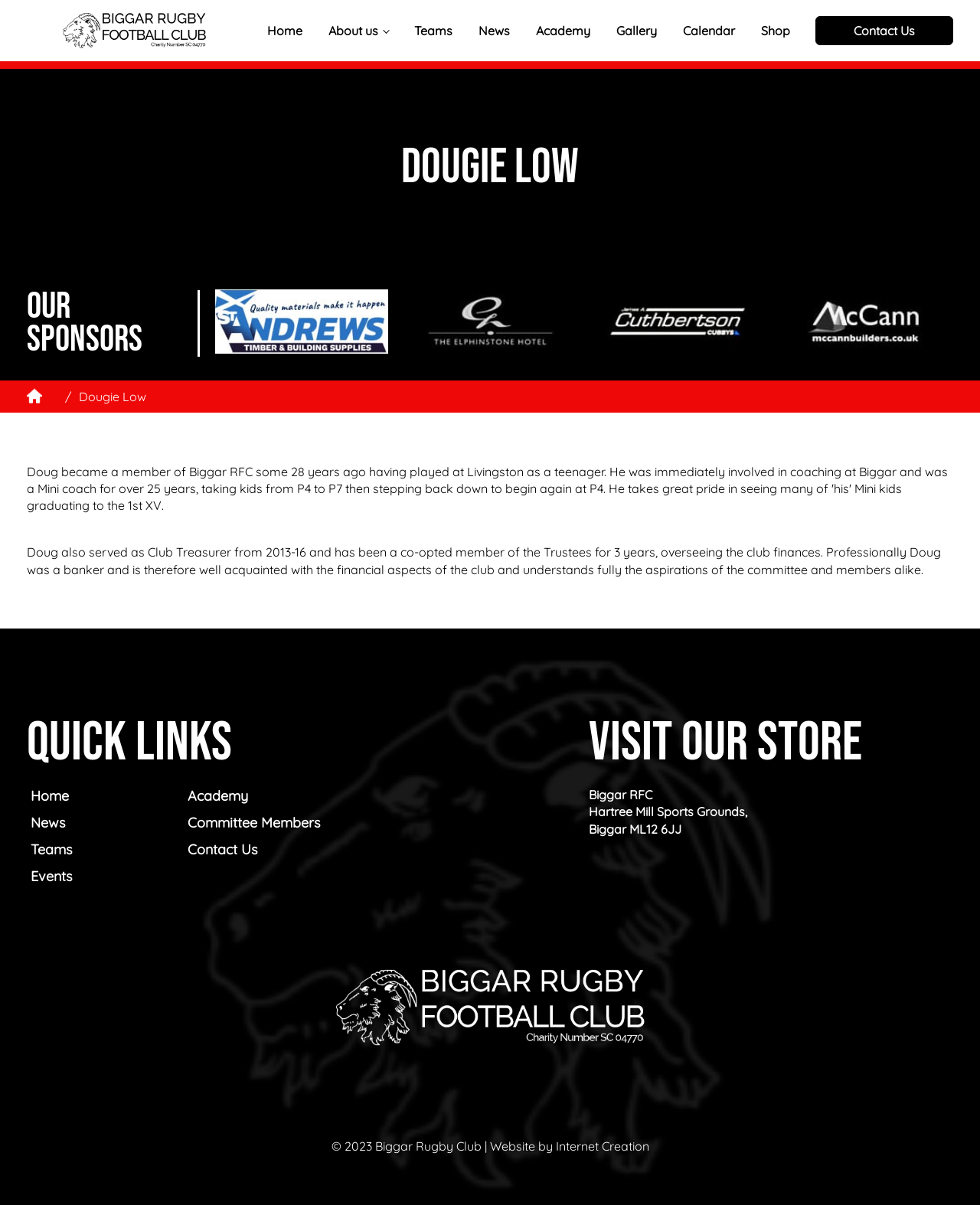What is the profession of Dougie Low mentioned on this webpage?
Provide a short answer using one word or a brief phrase based on the image.

Banker